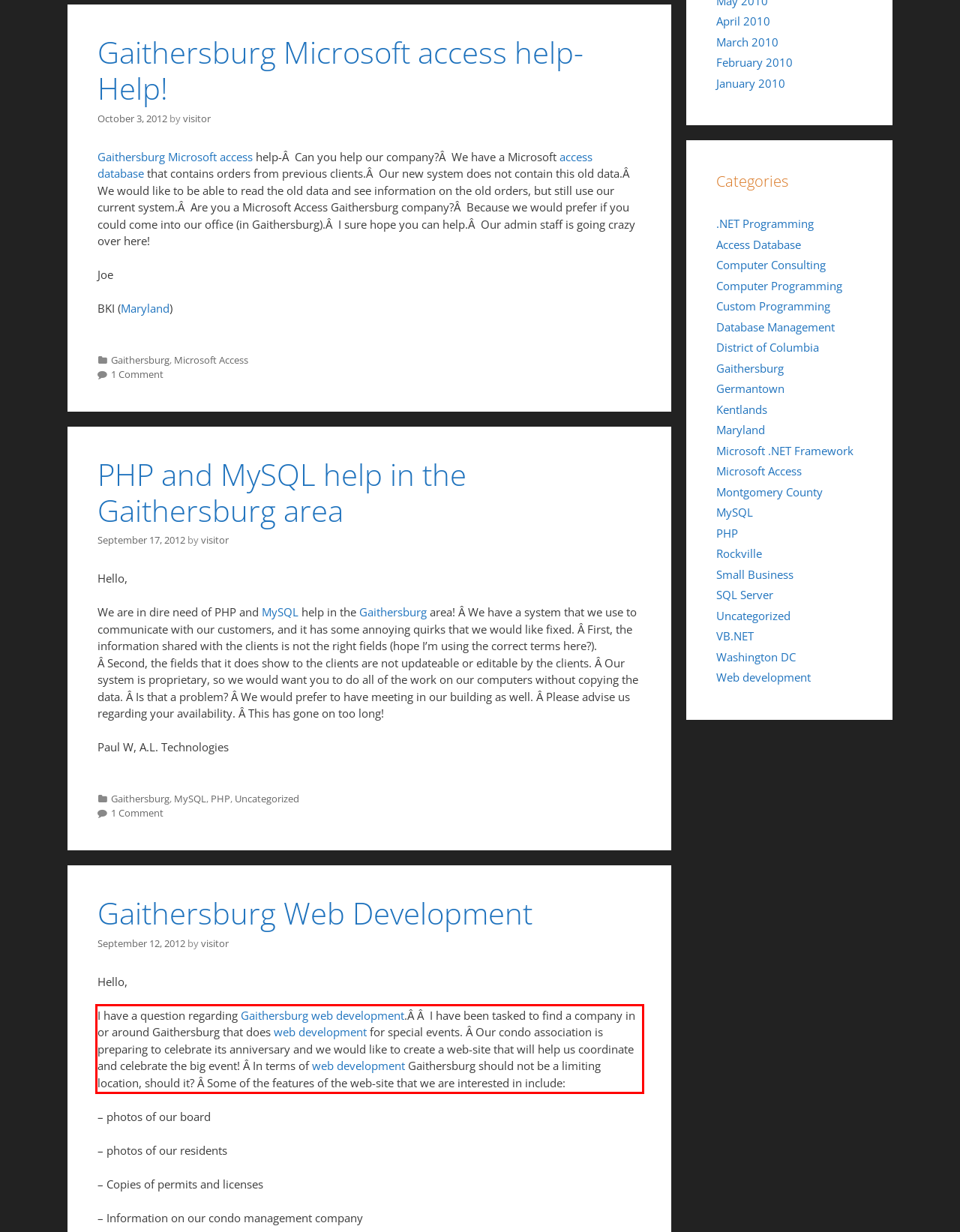You are given a screenshot with a red rectangle. Identify and extract the text within this red bounding box using OCR.

I have a question regarding Gaithersburg web development.Â Â I have been tasked to find a company in or around Gaithersburg that does web development for special events. Â Our condo association is preparing to celebrate its anniversary and we would like to create a web-site that will help us coordinate and celebrate the big event! Â In terms of web development Gaithersburg should not be a limiting location, should it? Â Some of the features of the web-site that we are interested in include: